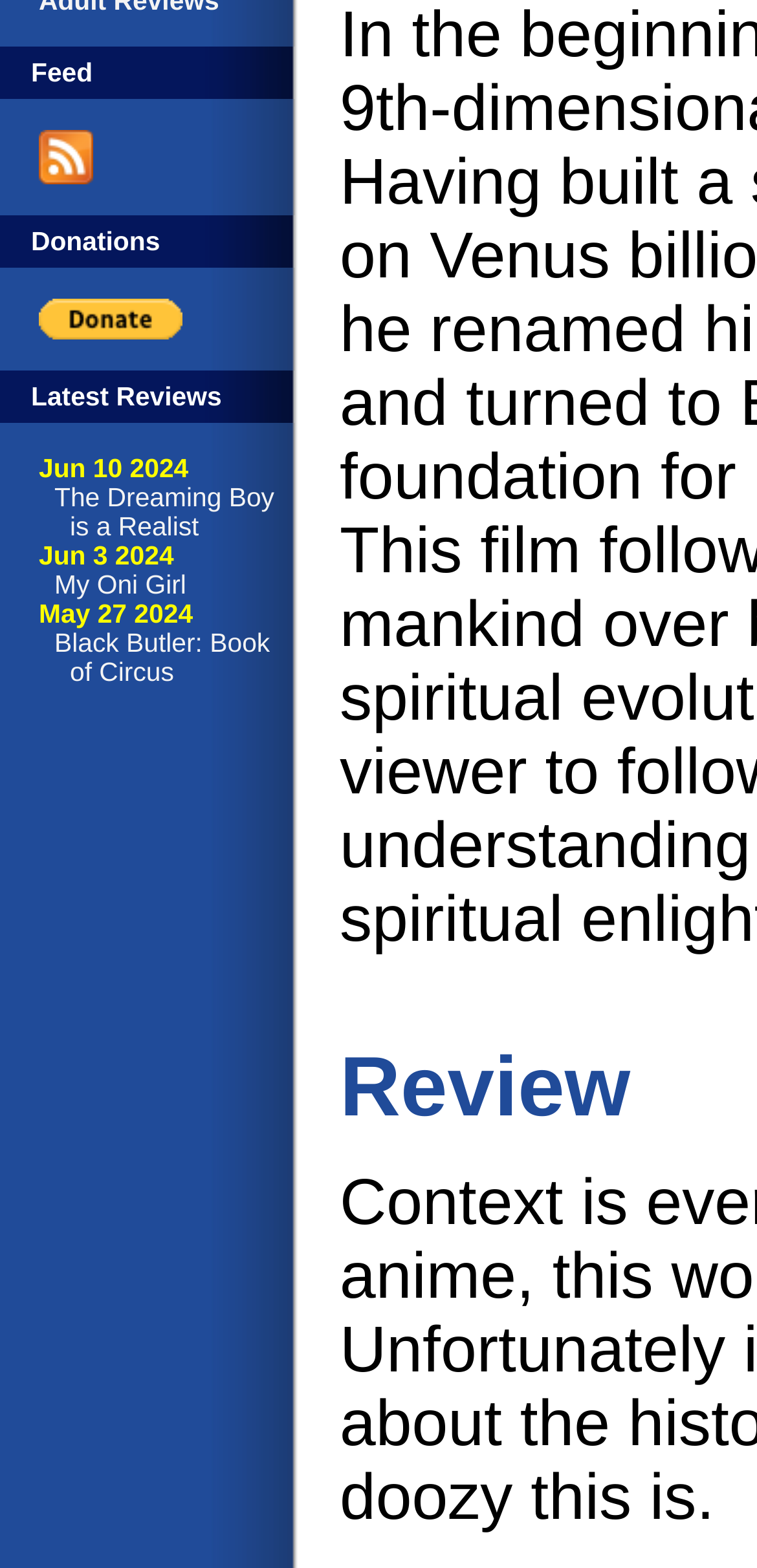Given the element description My Oni Girl, specify the bounding box coordinates of the corresponding UI element in the format (top-left x, top-left y, bottom-right x, bottom-right y). All values must be between 0 and 1.

[0.072, 0.364, 0.246, 0.382]